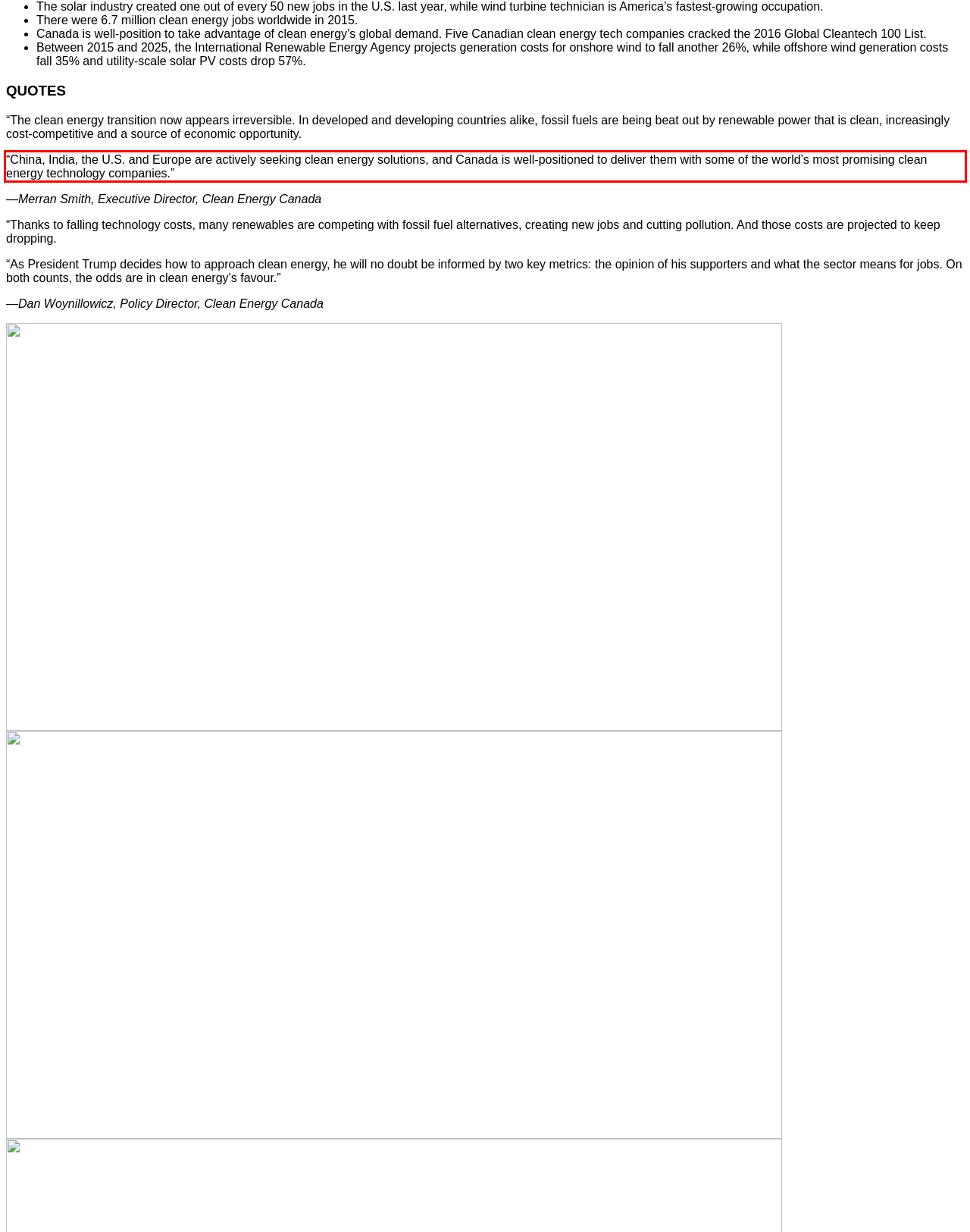Using the provided screenshot, read and generate the text content within the red-bordered area.

“China, India, the U.S. and Europe are actively seeking clean energy solutions, and Canada is well-positioned to deliver them with some of the world’s most promising clean energy technology companies.”